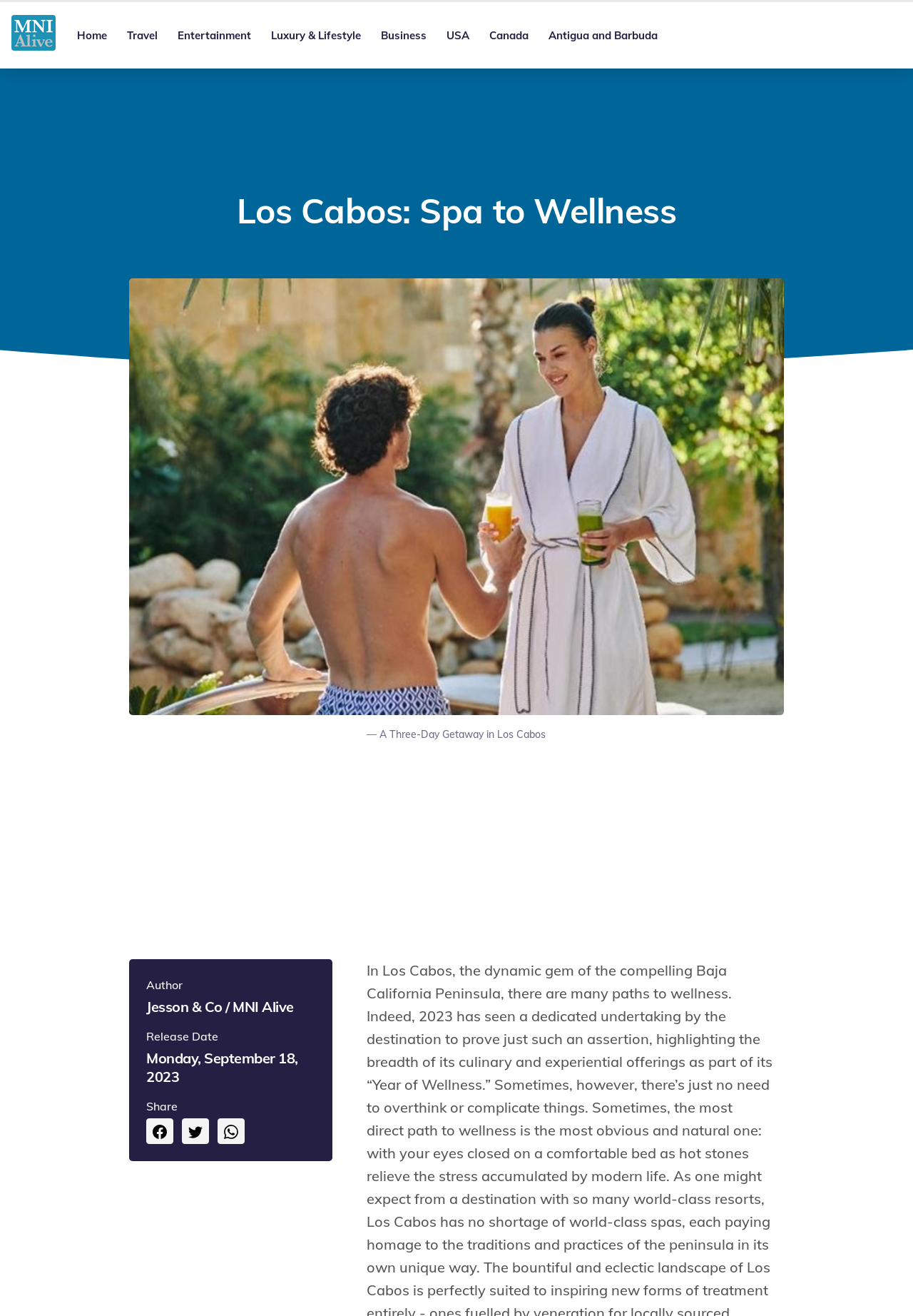Bounding box coordinates should be provided in the format (top-left x, top-left y, bottom-right x, bottom-right y) with all values between 0 and 1. Identify the bounding box for this UI element: parent_node: Home

[0.012, 0.011, 0.061, 0.042]